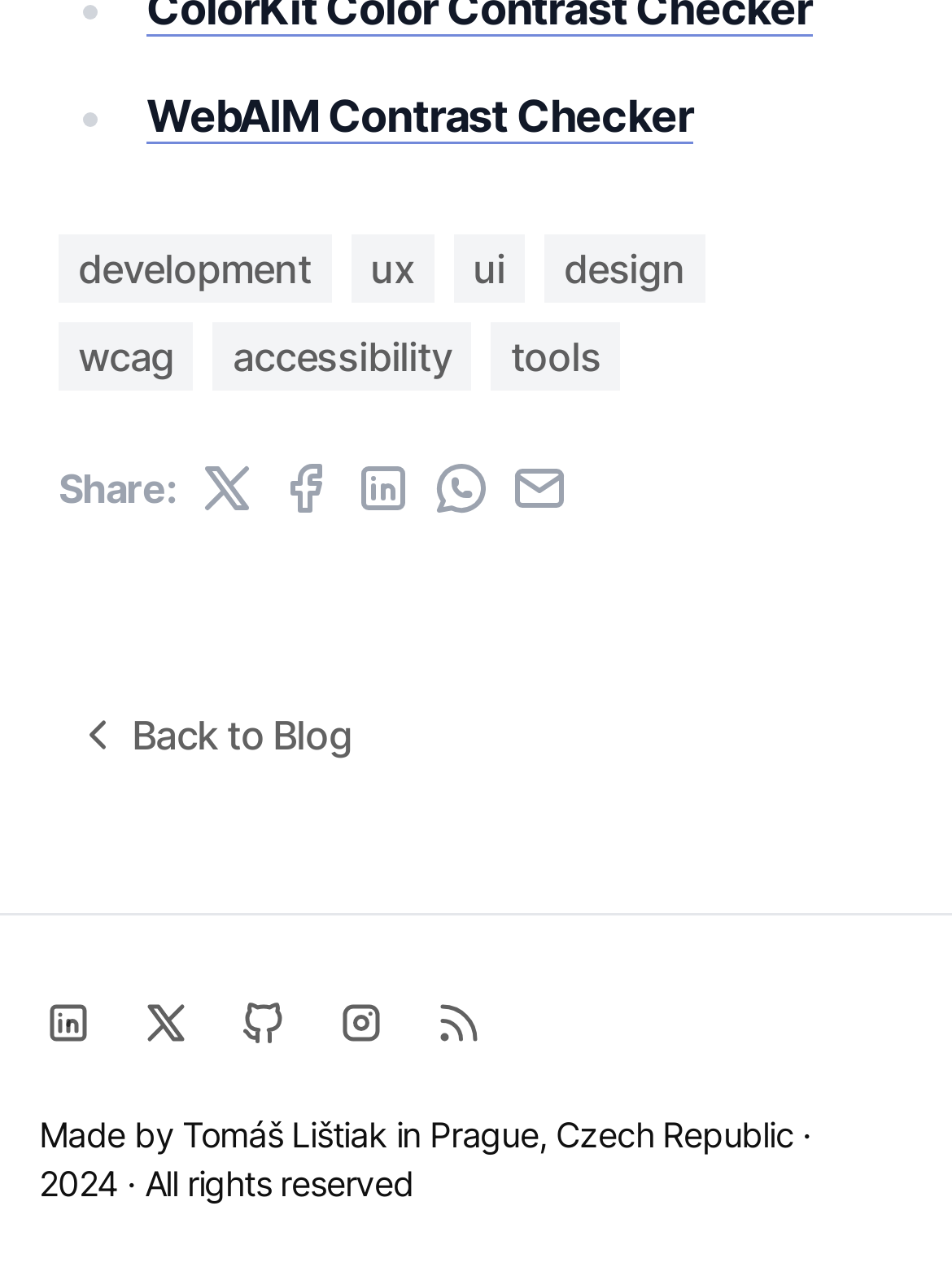Pinpoint the bounding box coordinates of the clickable element to carry out the following instruction: "Go back to Blog."

[0.062, 0.532, 0.401, 0.628]